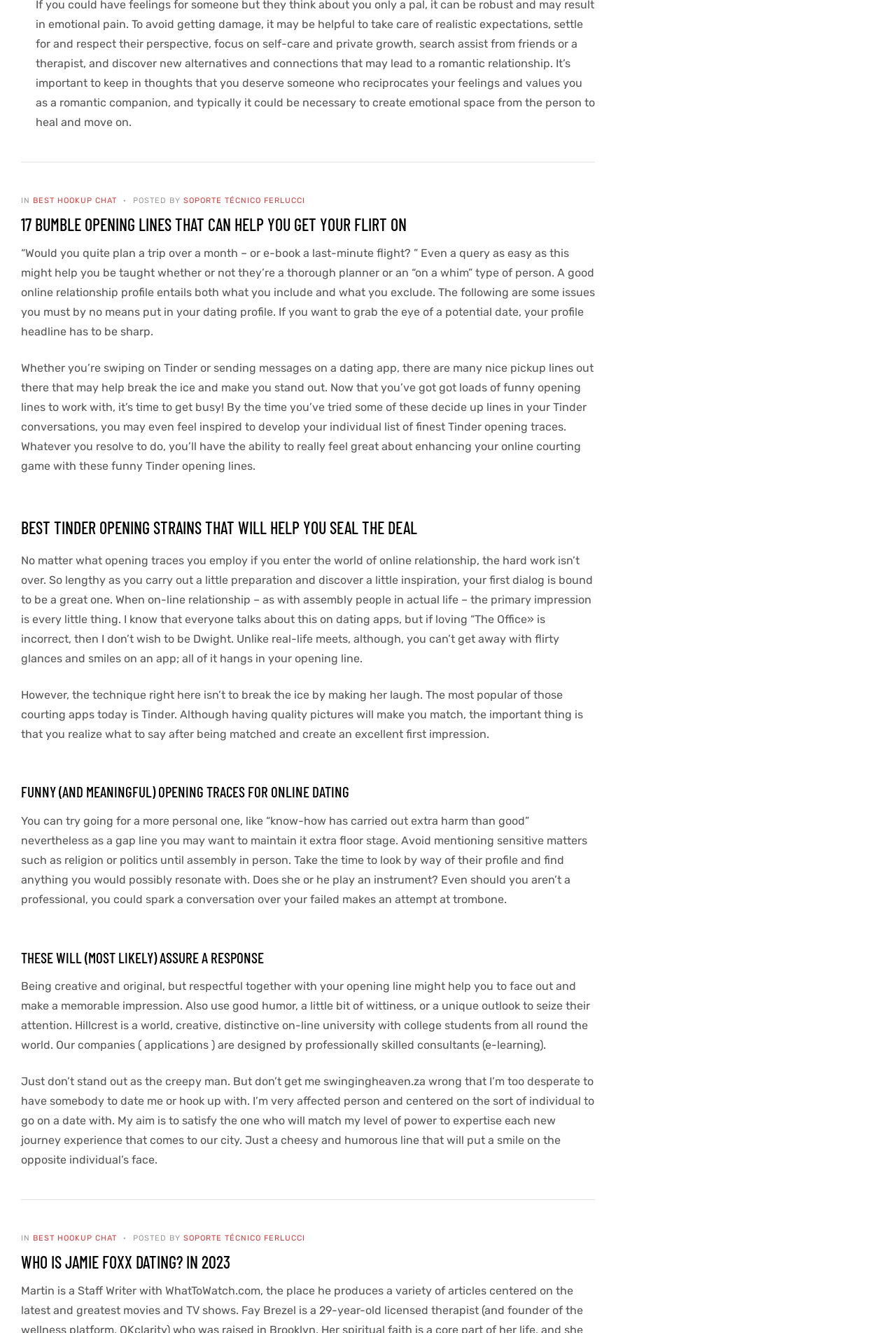Given the element description The Good Book Club, identify the bounding box coordinates for the UI element on the webpage screenshot. The format should be (top-left x, top-left y, bottom-right x, bottom-right y), with values between 0 and 1.

None